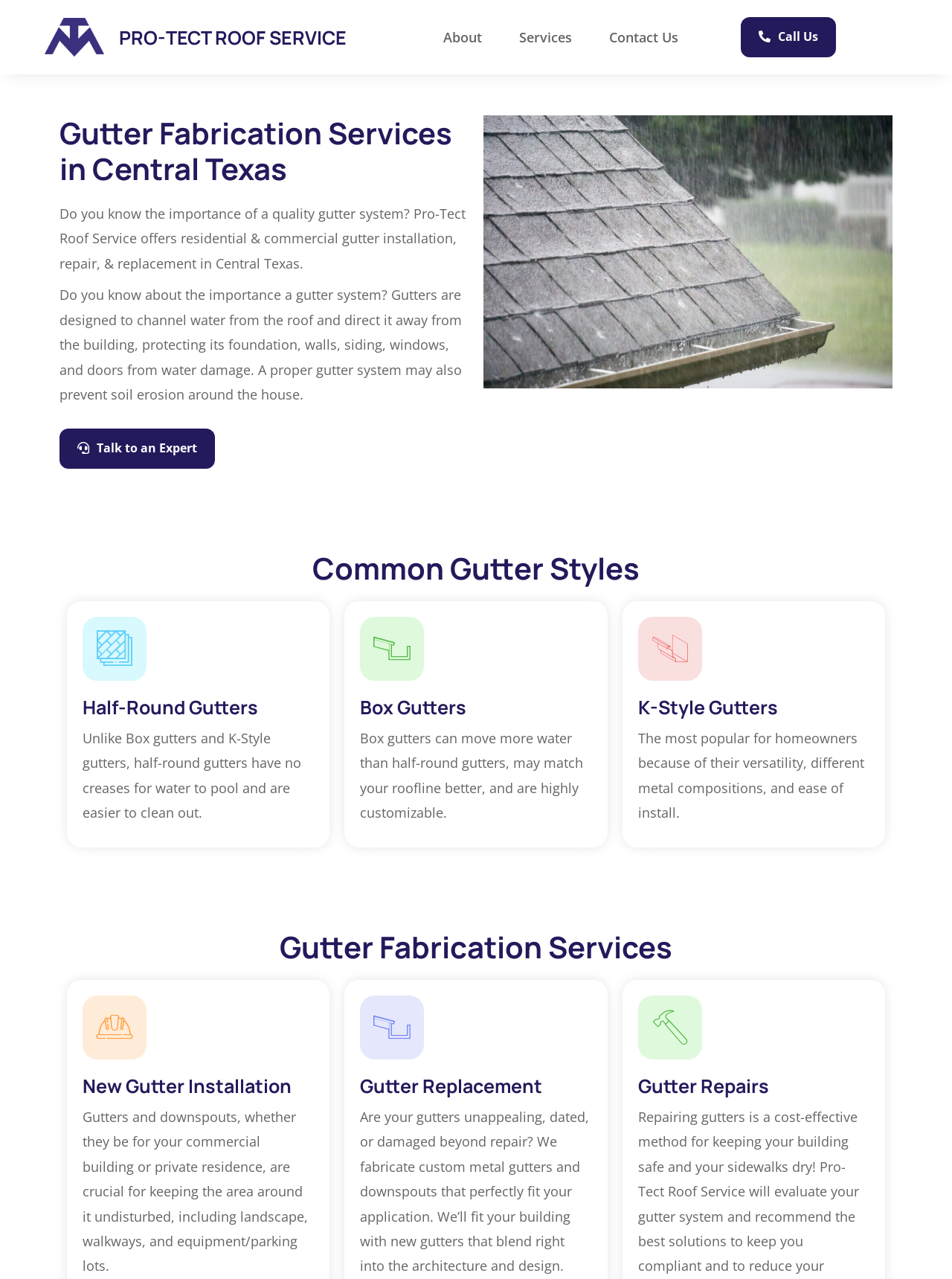What is the importance of a quality gutter system?
Refer to the image and provide a one-word or short phrase answer.

Protects foundation, walls, siding, windows, and doors